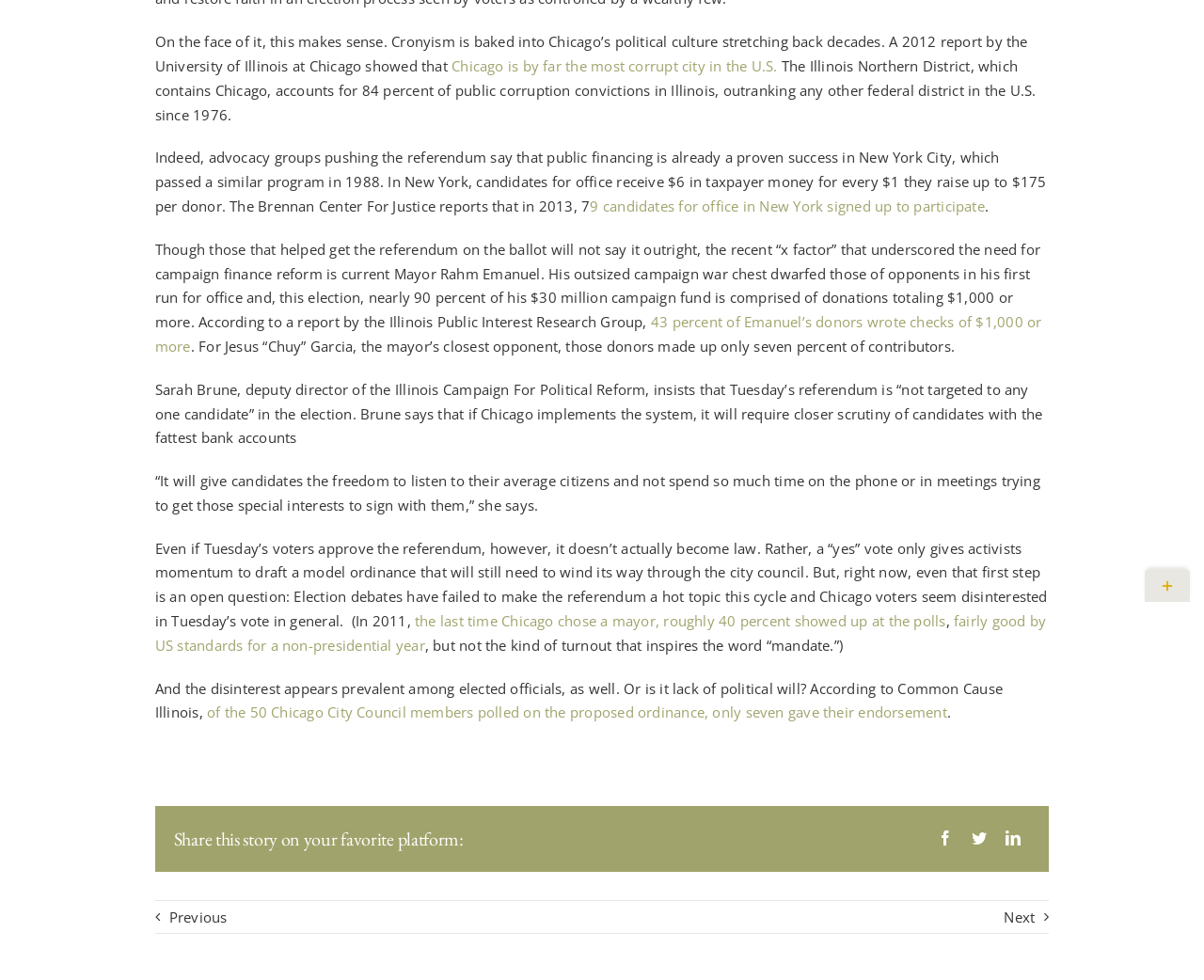Provide the bounding box coordinates of the UI element this sentence describes: "aria-label="Twitter"".

[0.799, 0.843, 0.827, 0.869]